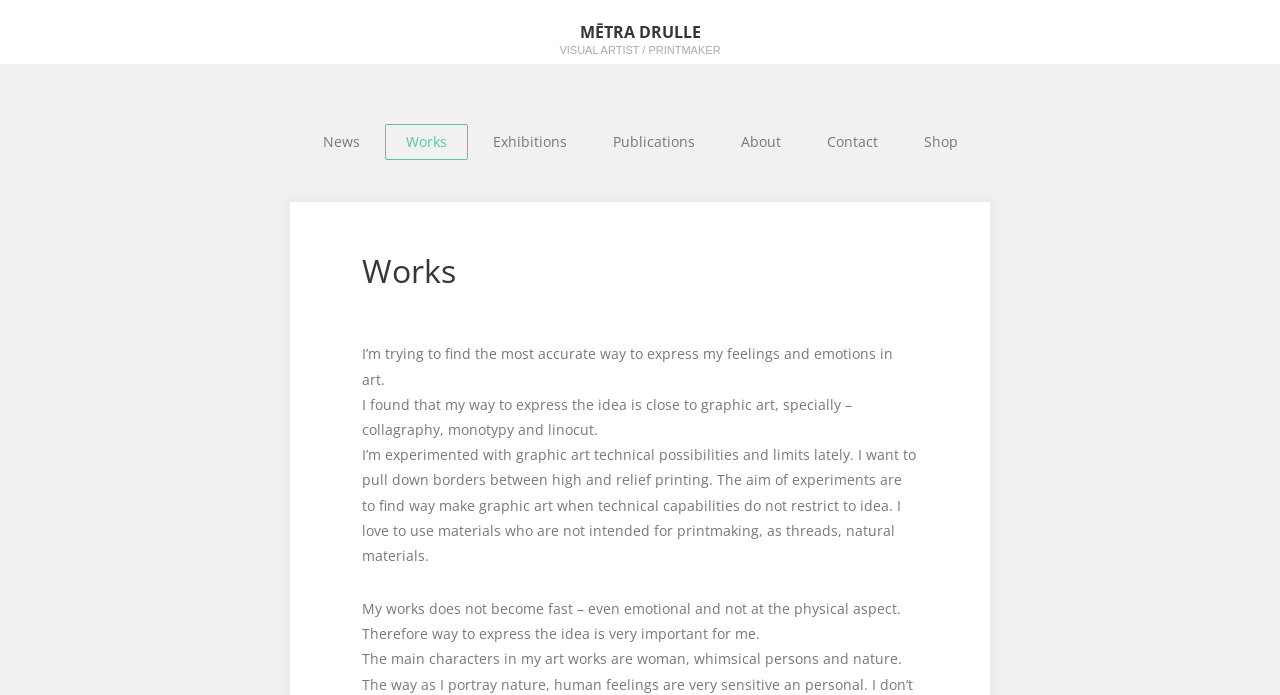Use a single word or phrase to answer the question: 
What is Mētra Drulle trying to find in art?

The most accurate way to express feelings and emotions